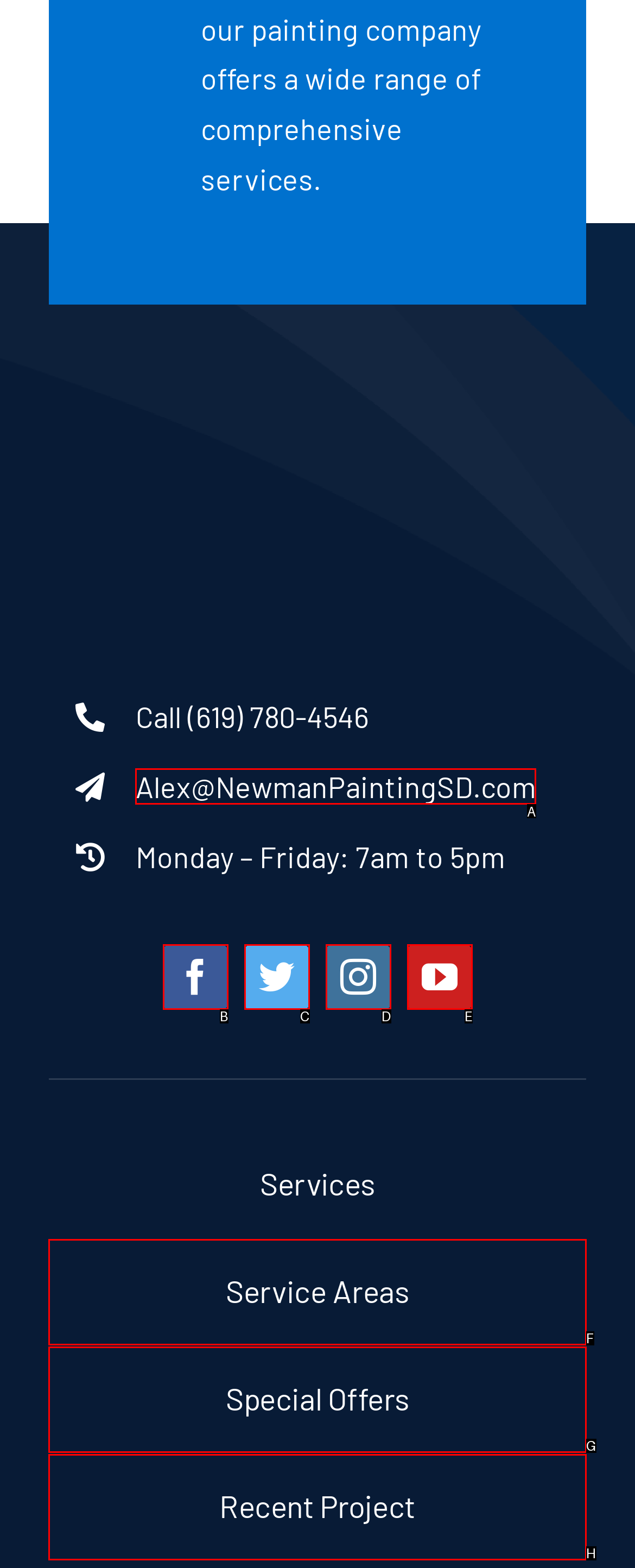Select the appropriate letter to fulfill the given instruction: Send an email to Alex
Provide the letter of the correct option directly.

A